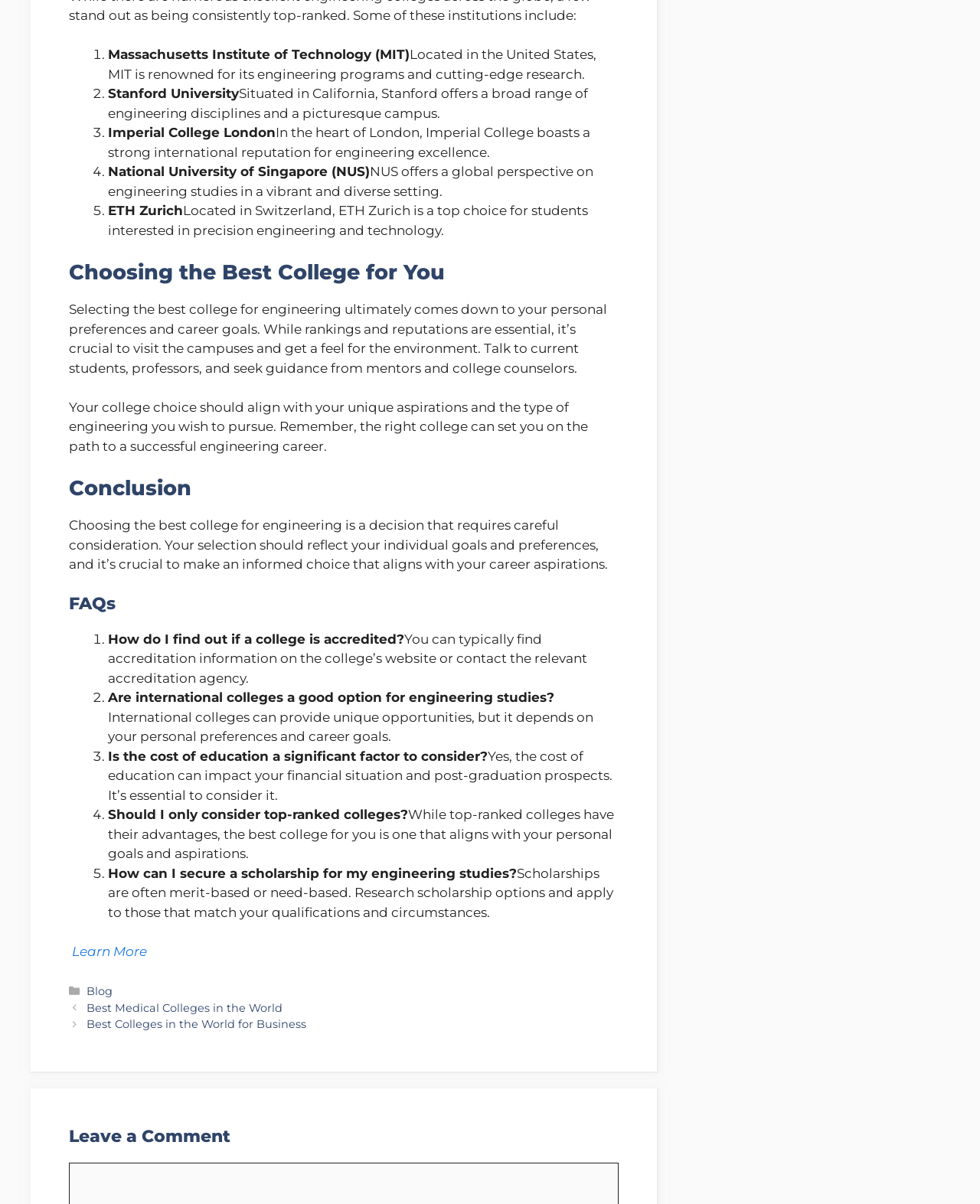Based on the element description "About us", predict the bounding box coordinates of the UI element.

[0.451, 0.821, 0.503, 0.833]